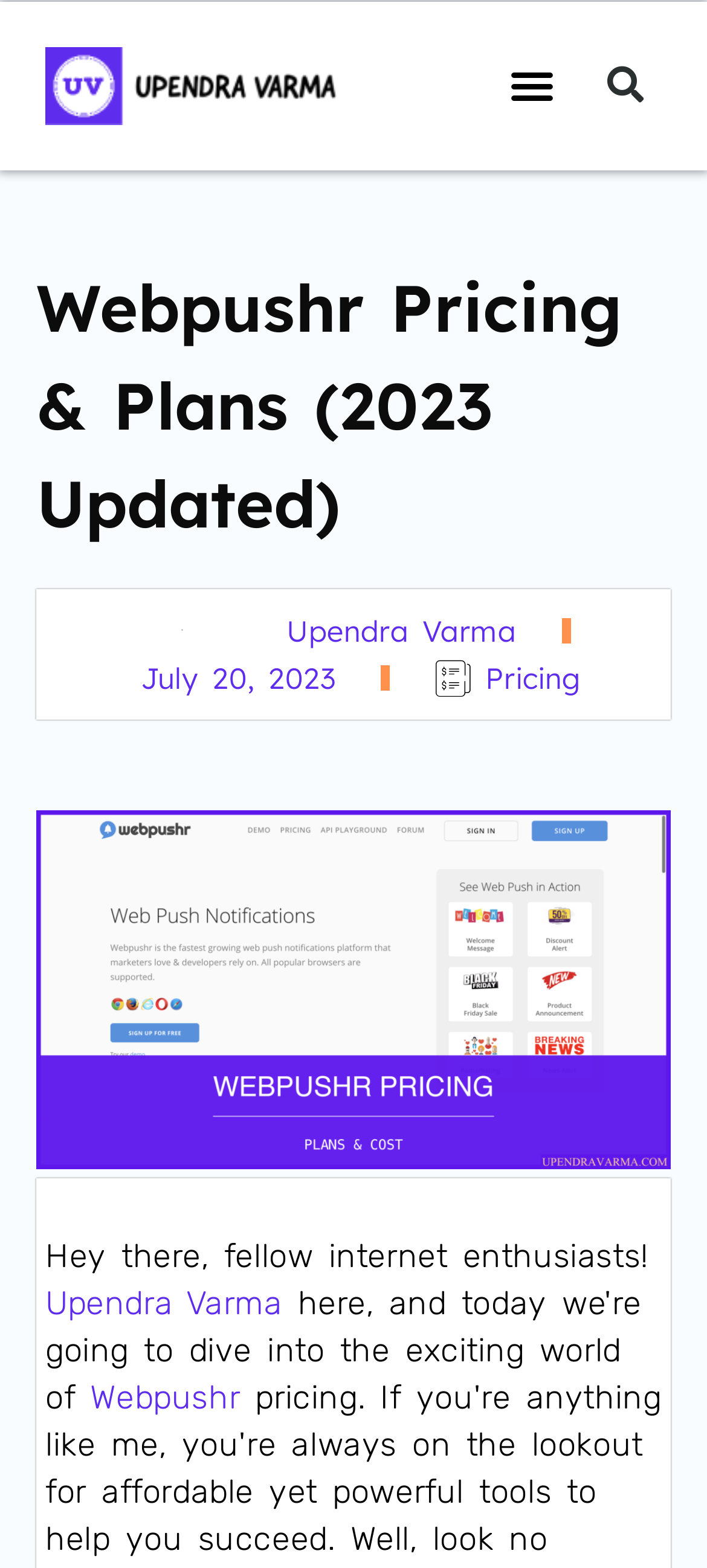Provide a one-word or one-phrase answer to the question:
What is the text above the author's name?

Hey there, fellow internet enthusiasts!